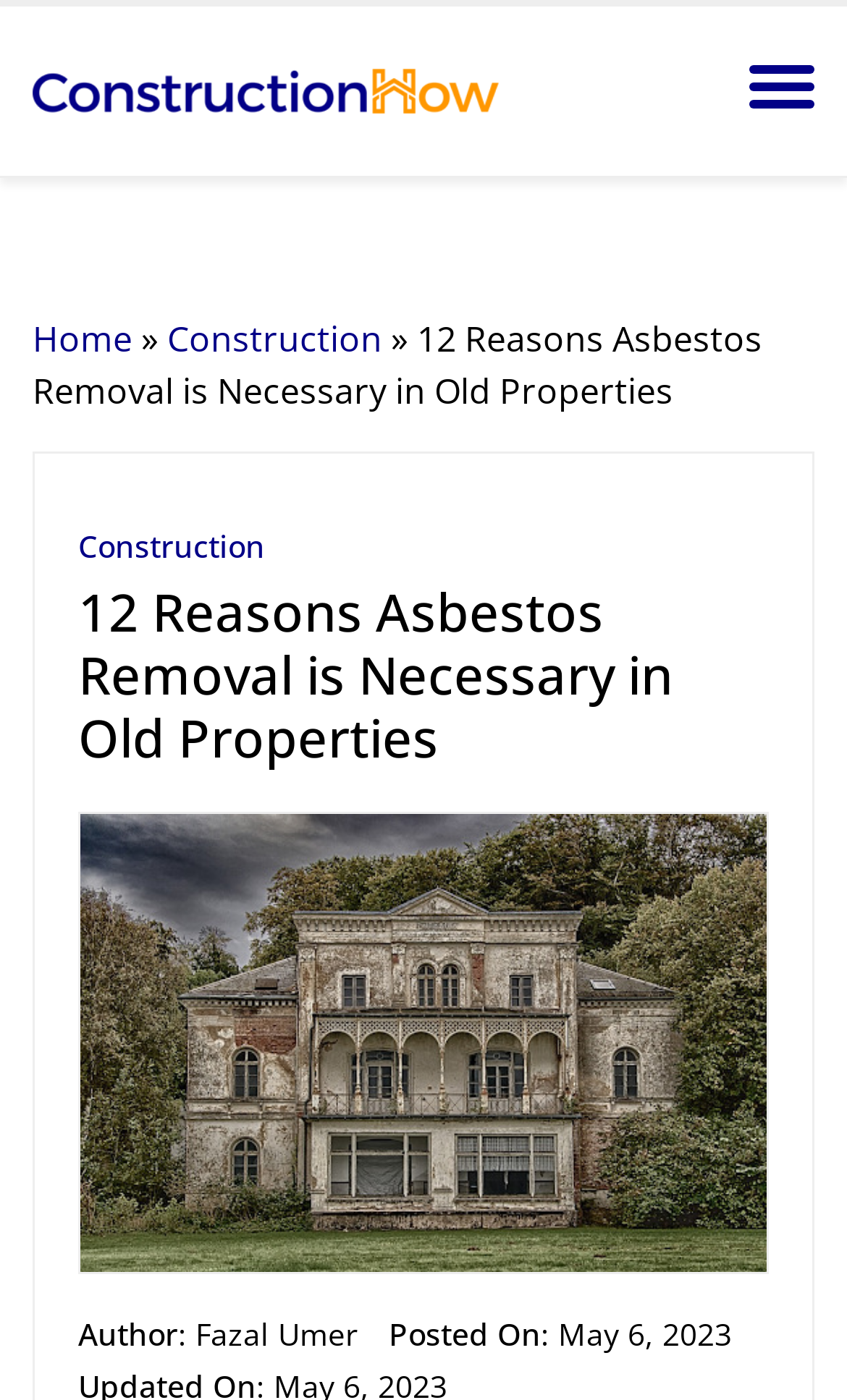Identify the coordinates of the bounding box for the element described below: "Fazal Umer". Return the coordinates as four float numbers between 0 and 1: [left, top, right, bottom].

[0.231, 0.938, 0.423, 0.967]